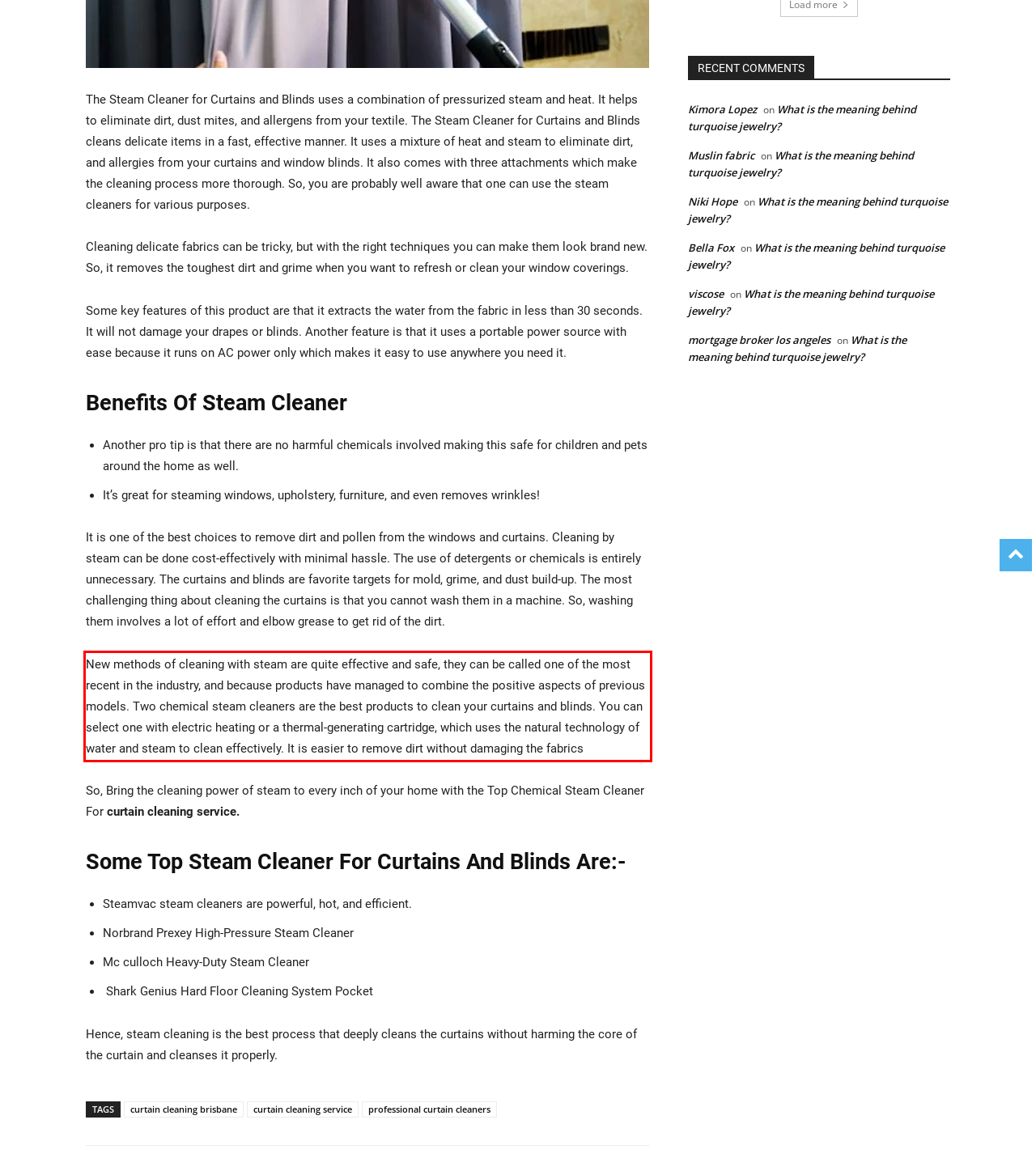You are provided with a screenshot of a webpage that includes a UI element enclosed in a red rectangle. Extract the text content inside this red rectangle.

New methods of cleaning with steam are quite effective and safe, they can be called one of the most recent in the industry, and because products have managed to combine the positive aspects of previous models. Two chemical steam cleaners are the best products to clean your curtains and blinds. You can select one with electric heating or a thermal-generating cartridge, which uses the natural technology of water and steam to clean effectively. It is easier to remove dirt without damaging the fabrics